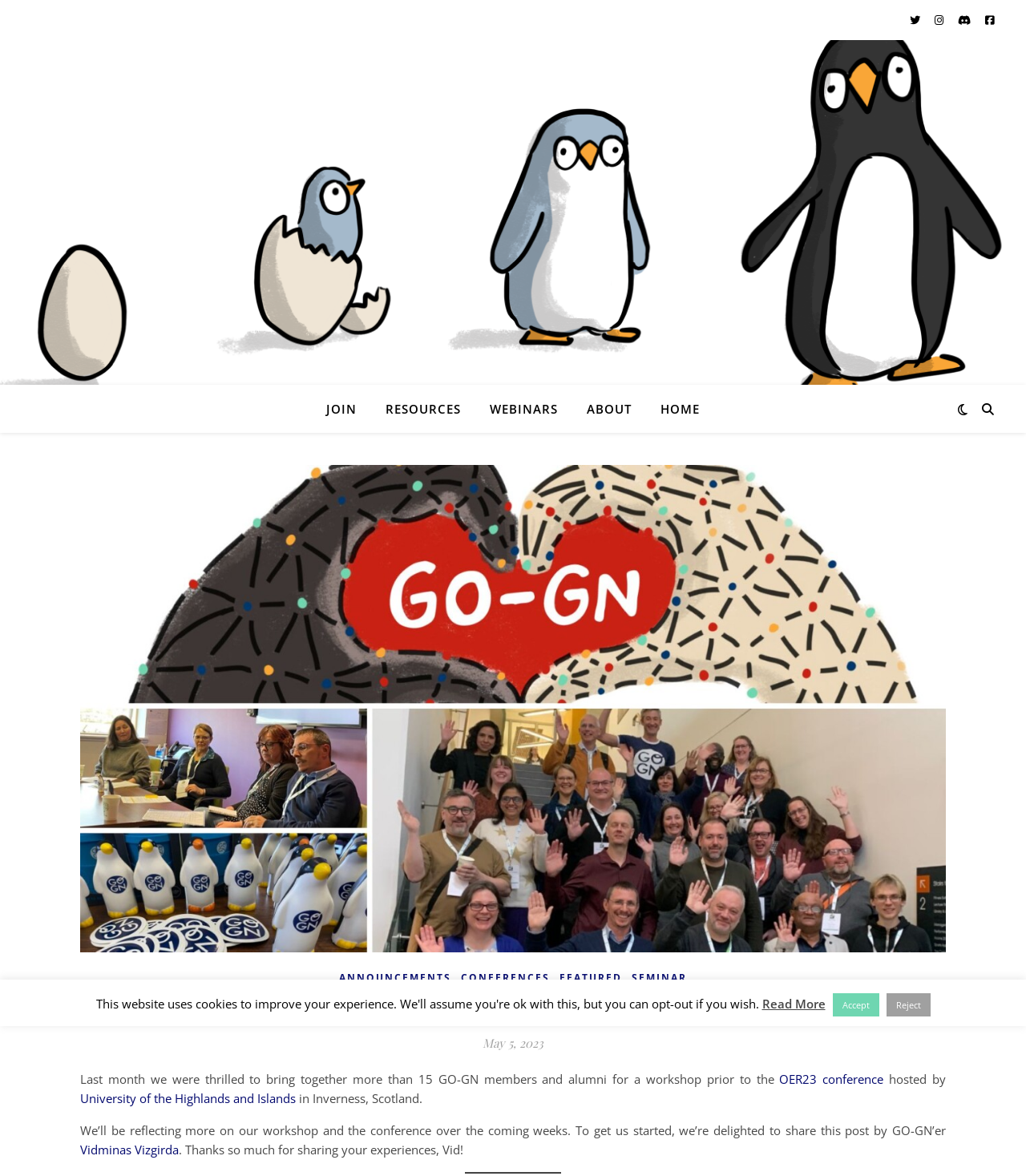What is the location of the conference mentioned in the article?
Please answer the question with a detailed response using the information from the screenshot.

The answer can be found in the paragraph of text, where it says 'hosted by University of the Highlands and Islands in Inverness, Scotland'.